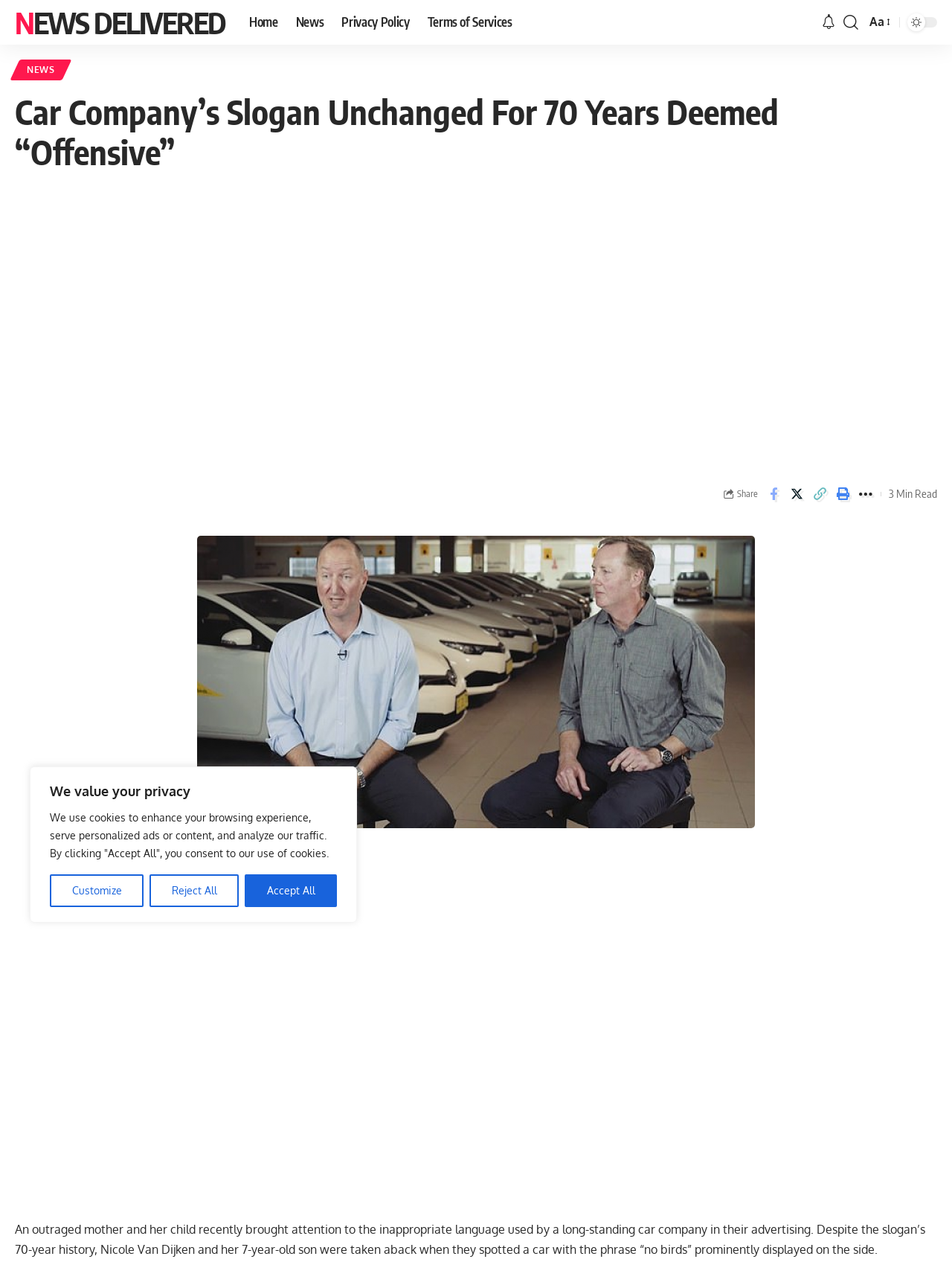Please answer the following query using a single word or phrase: 
What is the phrase displayed on the side of the car?

no birds